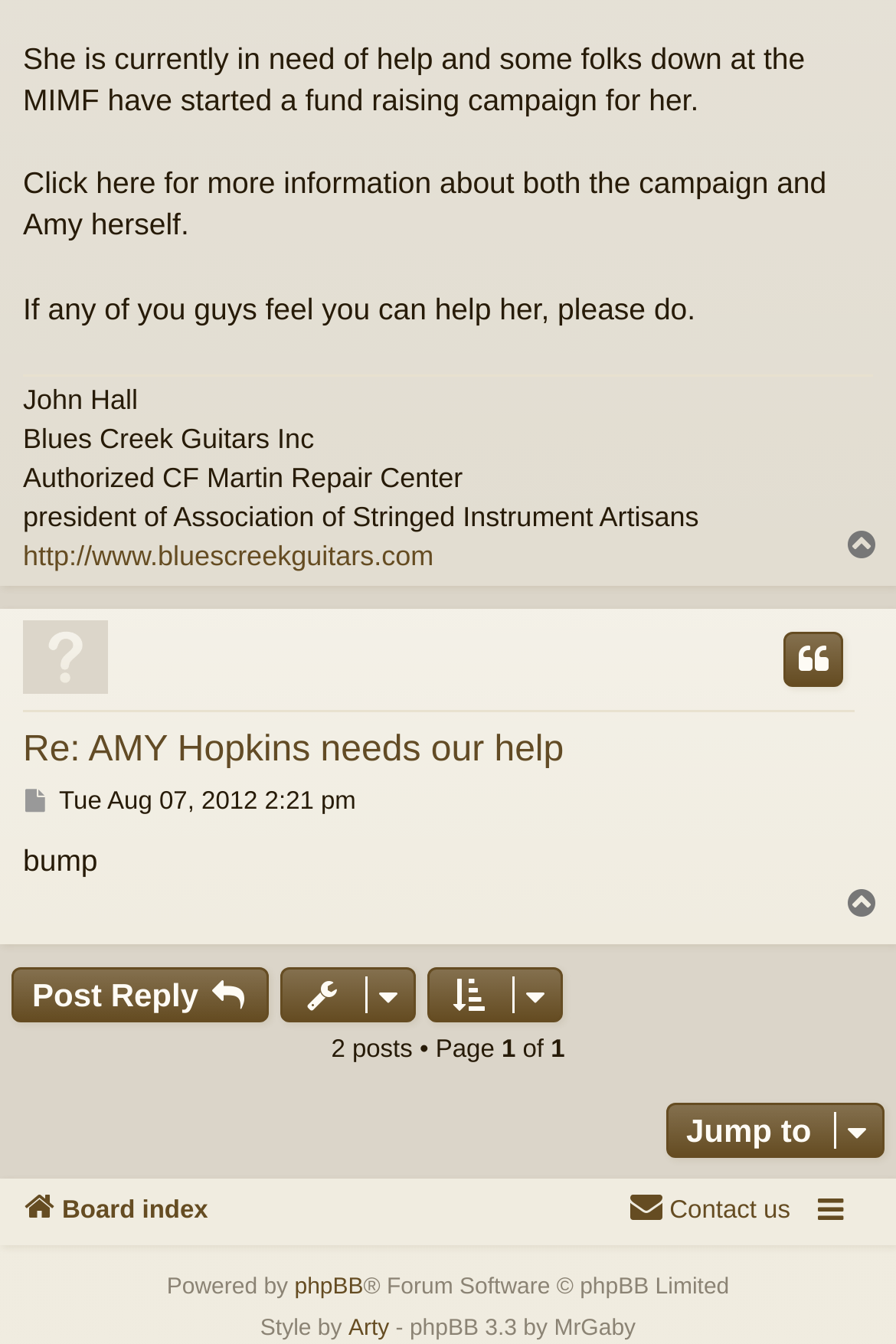Please identify the bounding box coordinates of the element that needs to be clicked to perform the following instruction: "Visit the website of Blues Creek Guitars Inc".

[0.026, 0.399, 0.484, 0.428]